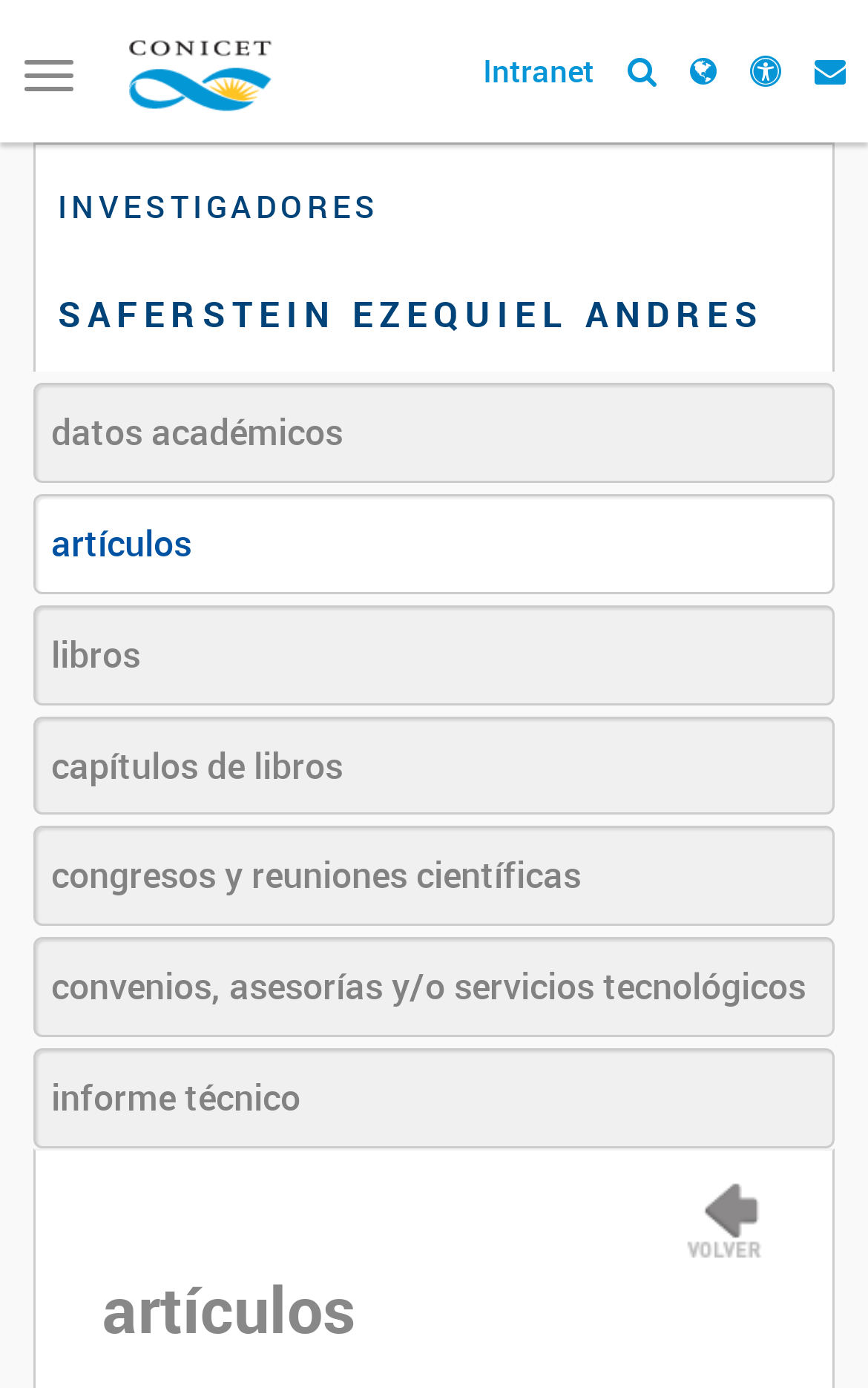Analyze the image and give a detailed response to the question:
What is the name of the researcher?

The name of the researcher can be found in the middle of the webpage, where it is written as 'SAFERSTEIN EZEQUIEL ANDRES' in a static text element.